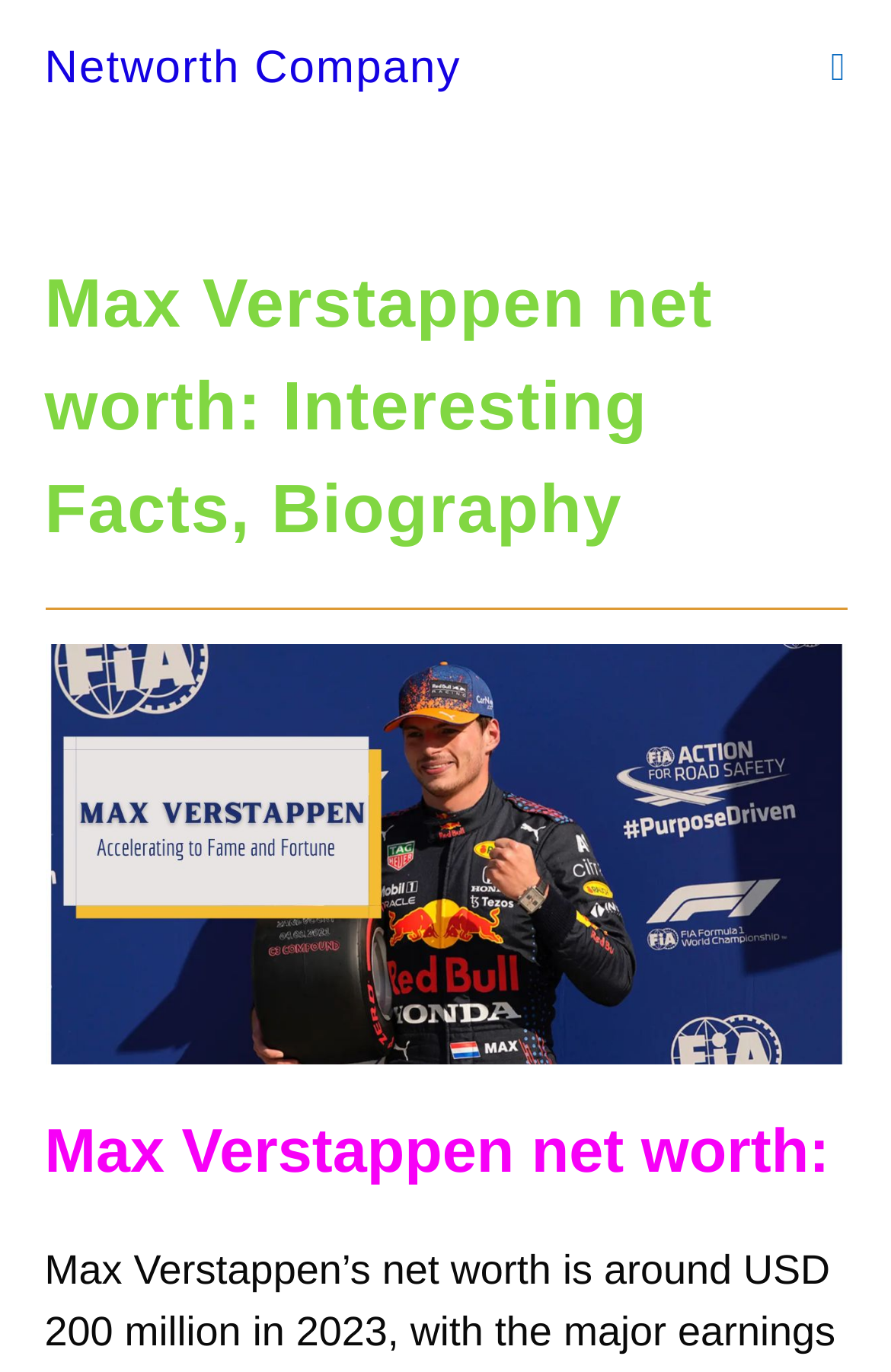Write an exhaustive caption that covers the webpage's main aspects.

The webpage is about Max Verstappen's net worth, biography, and interesting facts. At the top left of the page, there is a layout table with a link to "Networth Company". On the top right, there is a "Mobile Menu" link. Below the top section, there is a header that spans the entire width of the page, containing a heading that reads "Max Verstappen net worth: Interesting Facts, Biography". 

Below the header, there is an image that occupies most of the page's width, with a description "You are currently viewing Max Verstappen net worth: Interesting Facts, Biography". Further down, there is another heading that reads "Max Verstappen net worth:", which is positioned near the bottom of the page.